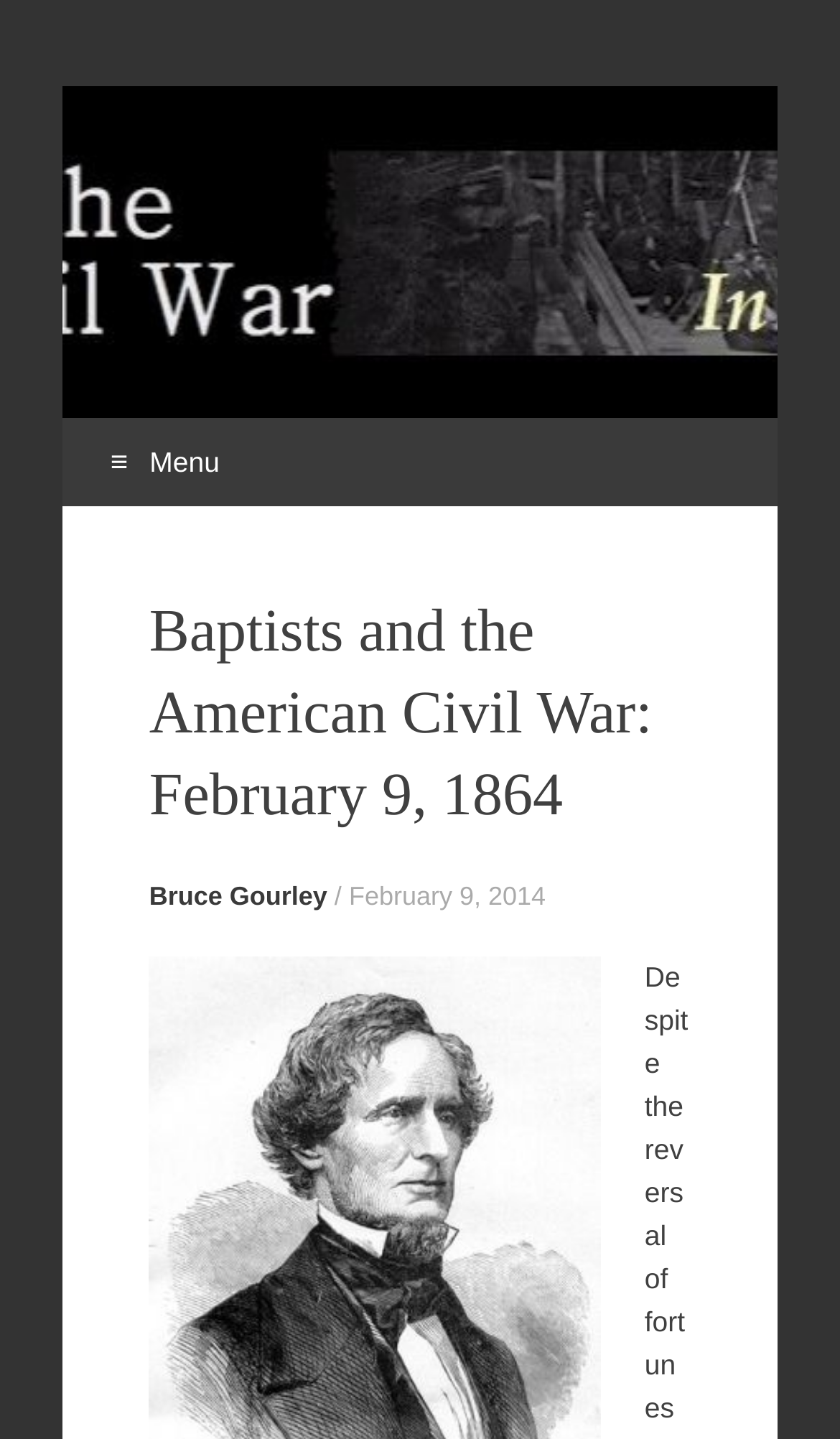What is the title of the article?
Please provide a comprehensive answer based on the visual information in the image.

I found the title of the article by looking at the header section of the webpage, where the title is displayed. The title is mentioned as 'Baptists and the American Civil War: February 9, 1864'.